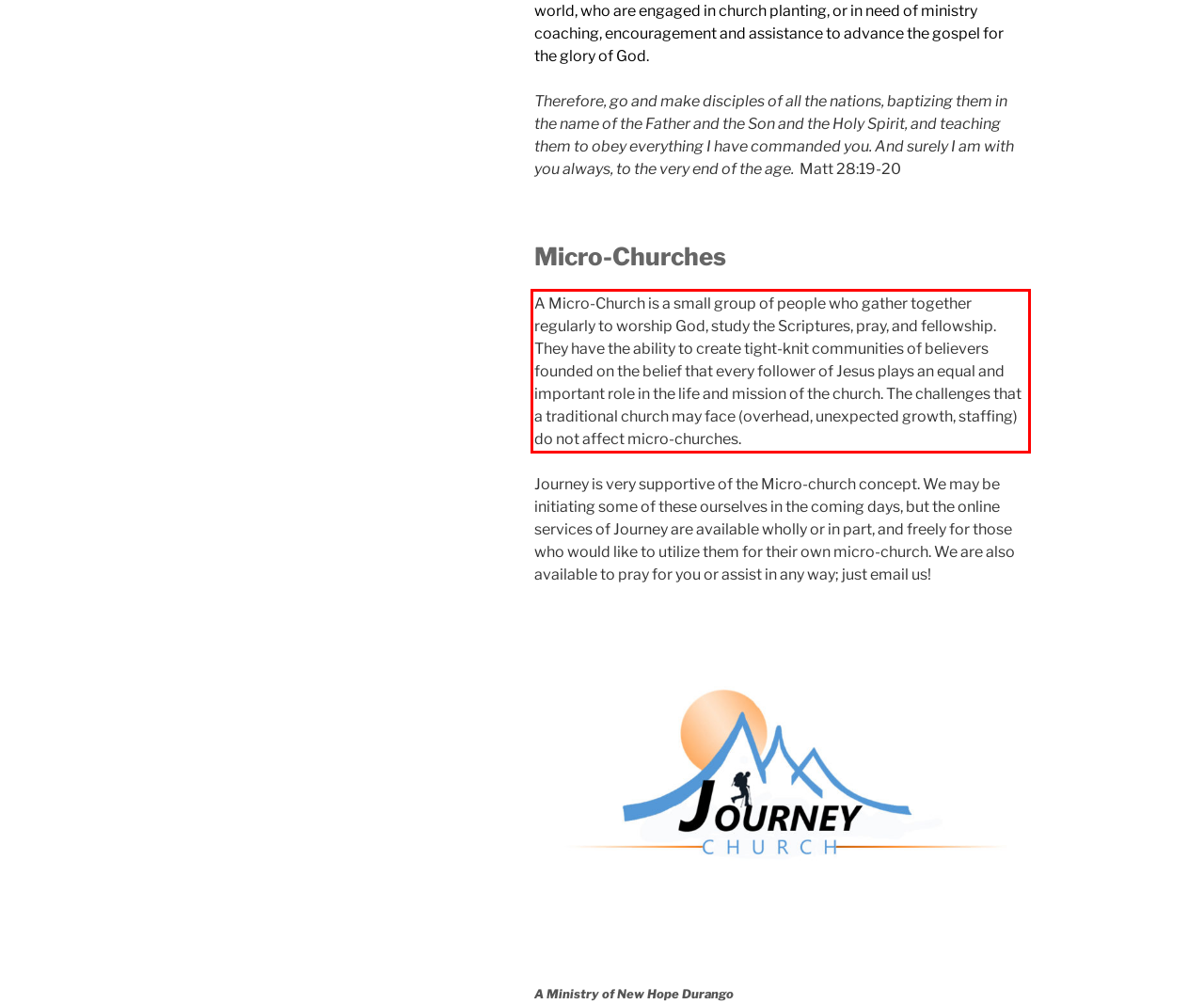Using OCR, extract the text content found within the red bounding box in the given webpage screenshot.

A Micro-Church is a small group of people who gather together regularly to worship God, study the Scriptures, pray, and fellowship. They have the ability to create tight-knit communities of believers founded on the belief that every follower of Jesus plays an equal and important role in the life and mission of the church. The challenges that a traditional church may face (overhead, unexpected growth, staffing) do not affect micro-churches.